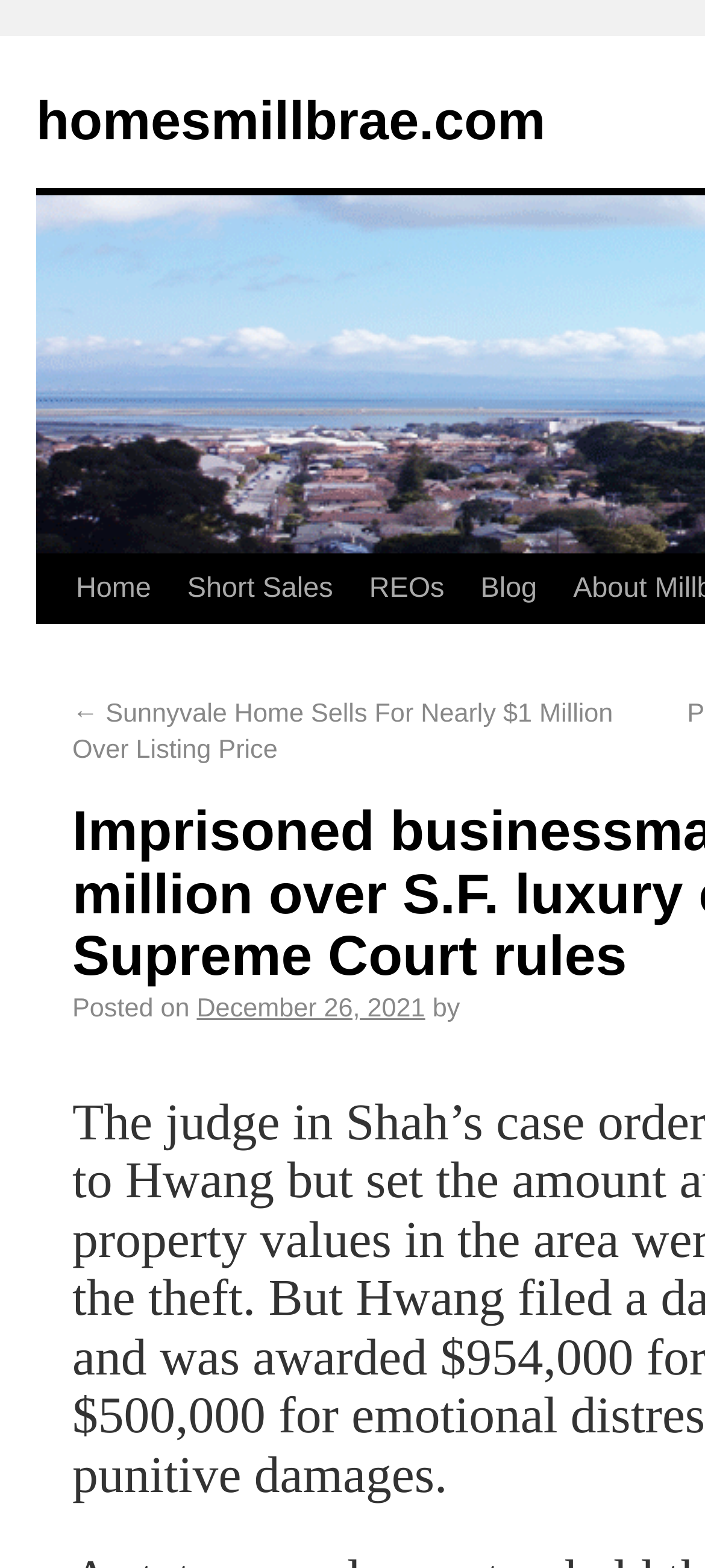Identify the text that serves as the heading for the webpage and generate it.

Imprisoned businessman must pay $3 million over S.F. luxury condo fraud, state Supreme Court rules